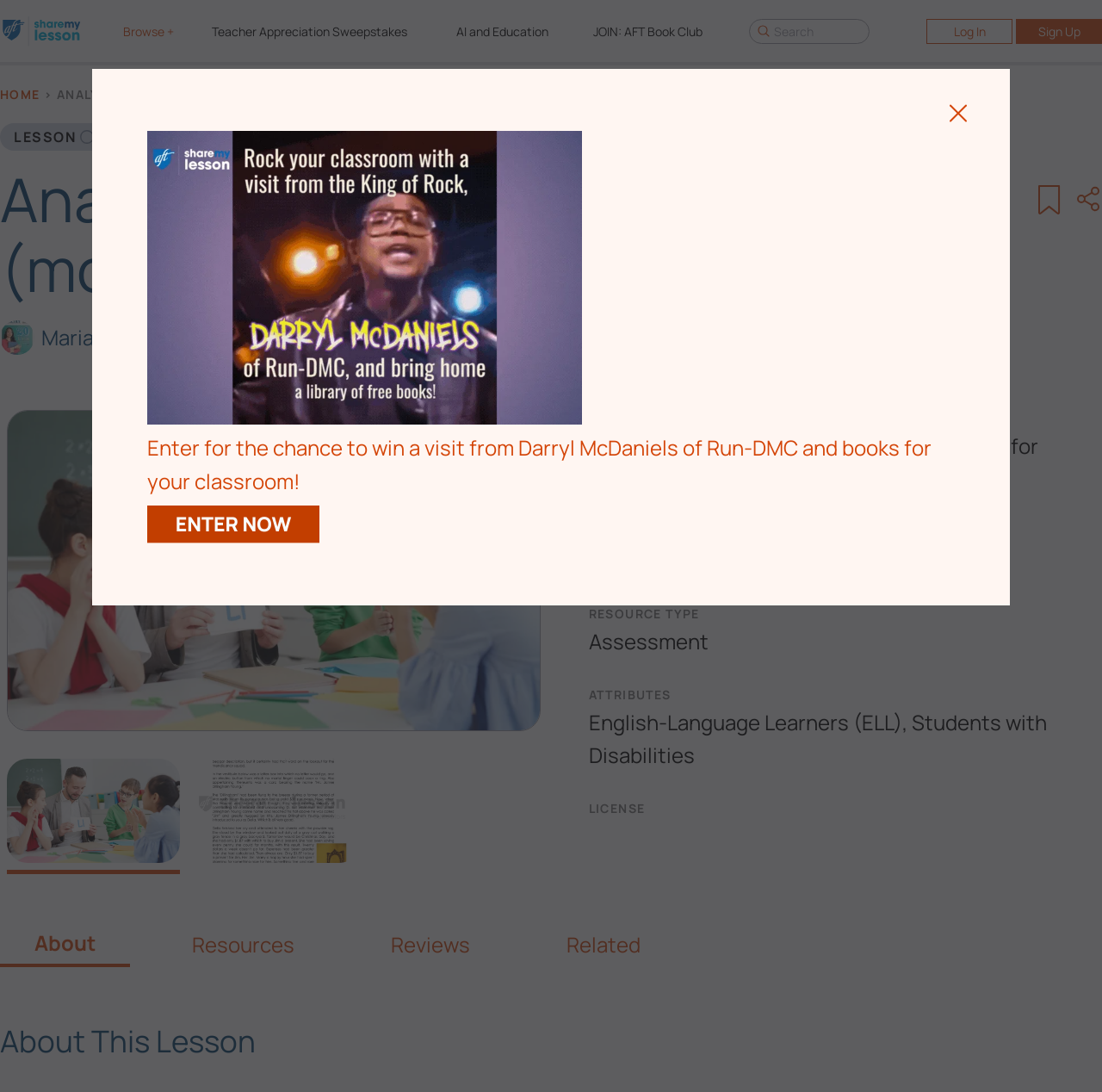Can you find the bounding box coordinates of the area I should click to execute the following instruction: "Toggle the menu"?

[0.112, 0.021, 0.158, 0.036]